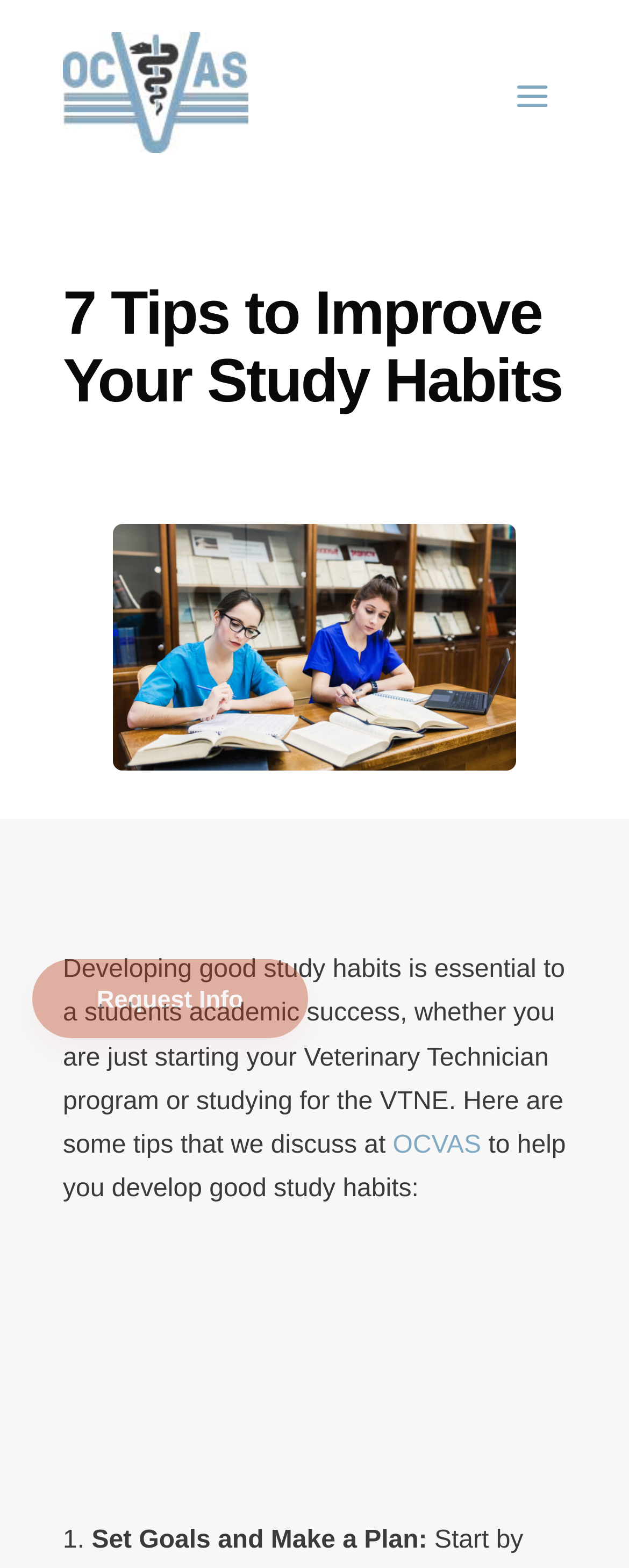Give a detailed explanation of the elements present on the webpage.

The webpage is about improving study habits, specifically for students in the Veterinary Technician program. At the top, there is a link on the left side, followed by a heading that reads "7 Tips to Improve Your Study Habits". Below the heading, there is an image that takes up most of the width, depicting a veterinary assistant helping a veterinary technician examine a dog's ear.

Underneath the image, there is a paragraph of text that explains the importance of developing good study habits for academic success. To the right of this text, there is a link to "OCVAS". Below this paragraph, there is another line of text that introduces the tips for developing good study habits.

Further down, there is a figure that spans the width of the page, followed by a list of tips. The first tip is marked with a "1." and is titled "Set Goals and Make a Plan:". On the top right side of the page, there is a link to "Request Info".